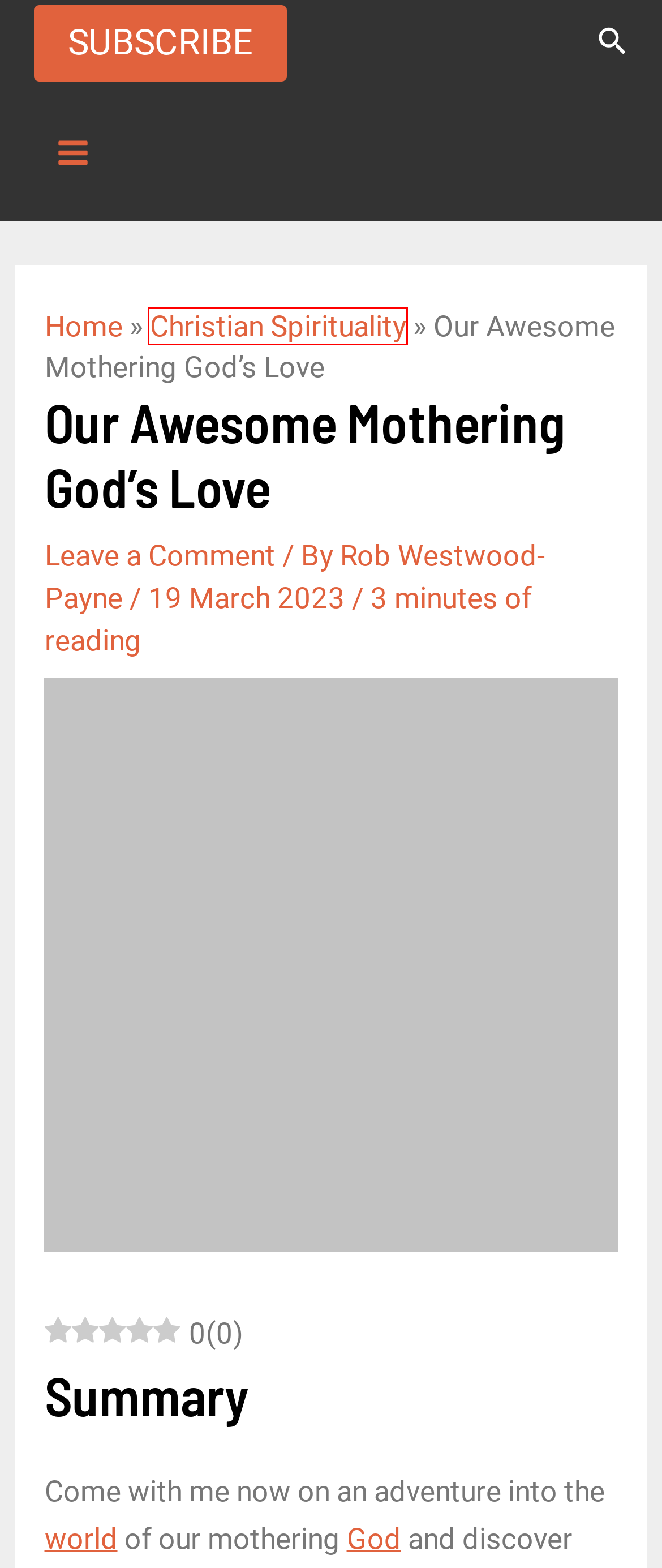Look at the screenshot of a webpage with a red bounding box and select the webpage description that best corresponds to the new page after clicking the element in the red box. Here are the options:
A. Discovering God's Love Through Jesus Christ God's Love Made Visible
B. Christian Leader Insights: Empower Your Spiritual Growth Journey
C. Battlefield Resources
D. Celebrating God's Grace: Experience His Mercy and Reconciliation
E. Christian Spirituality Archives - Equipping His People
F. God's Love is Amazing - Discover His Love and Find Your Purpose in Life
G. Remembering the Sacrifice: Honoring Our Heroes
H. Favorites - Buy New Construction Florida Home

E